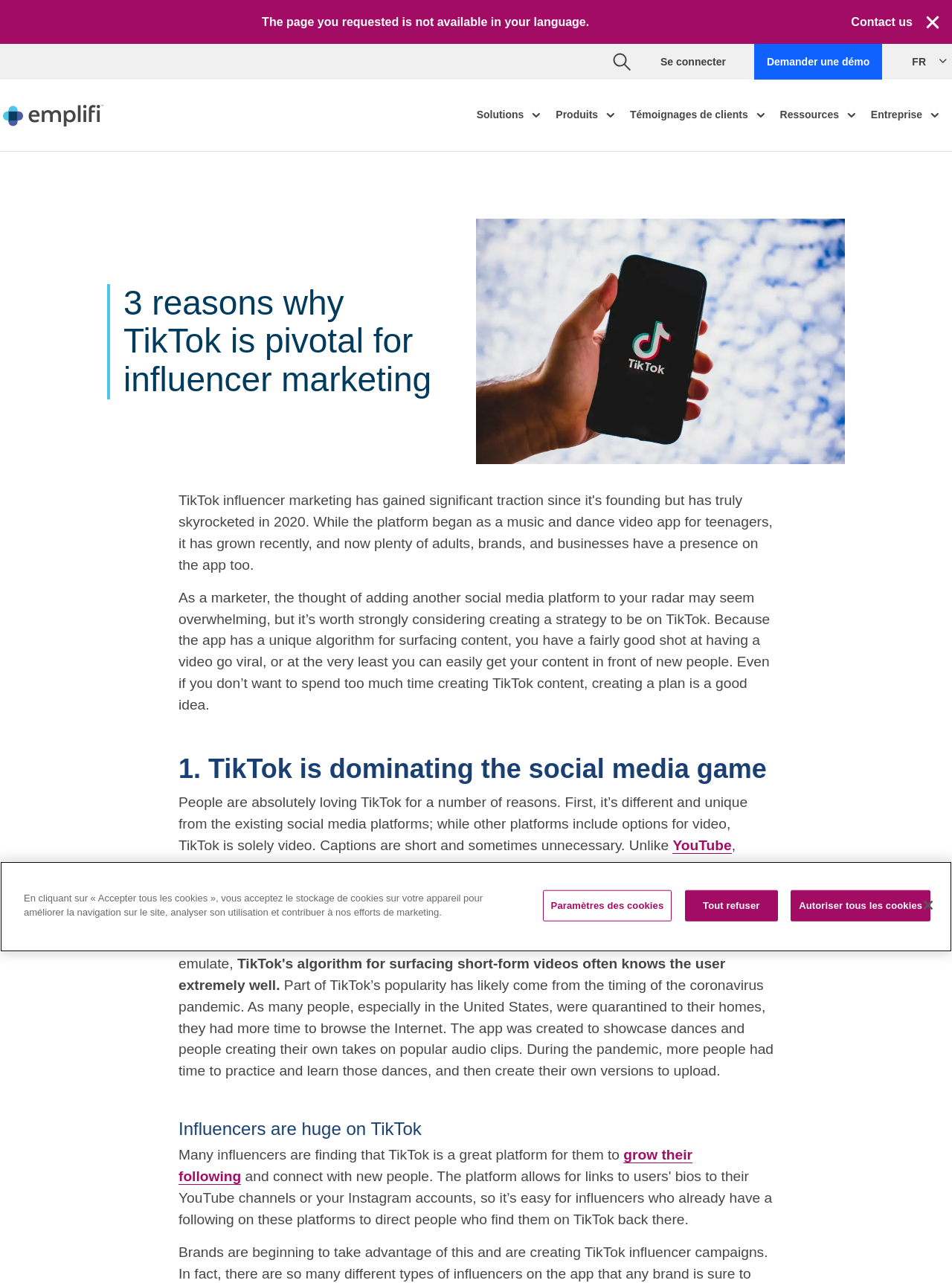Respond to the following question using a concise word or phrase: 
What is the theme of the customer testimonials section?

Success stories